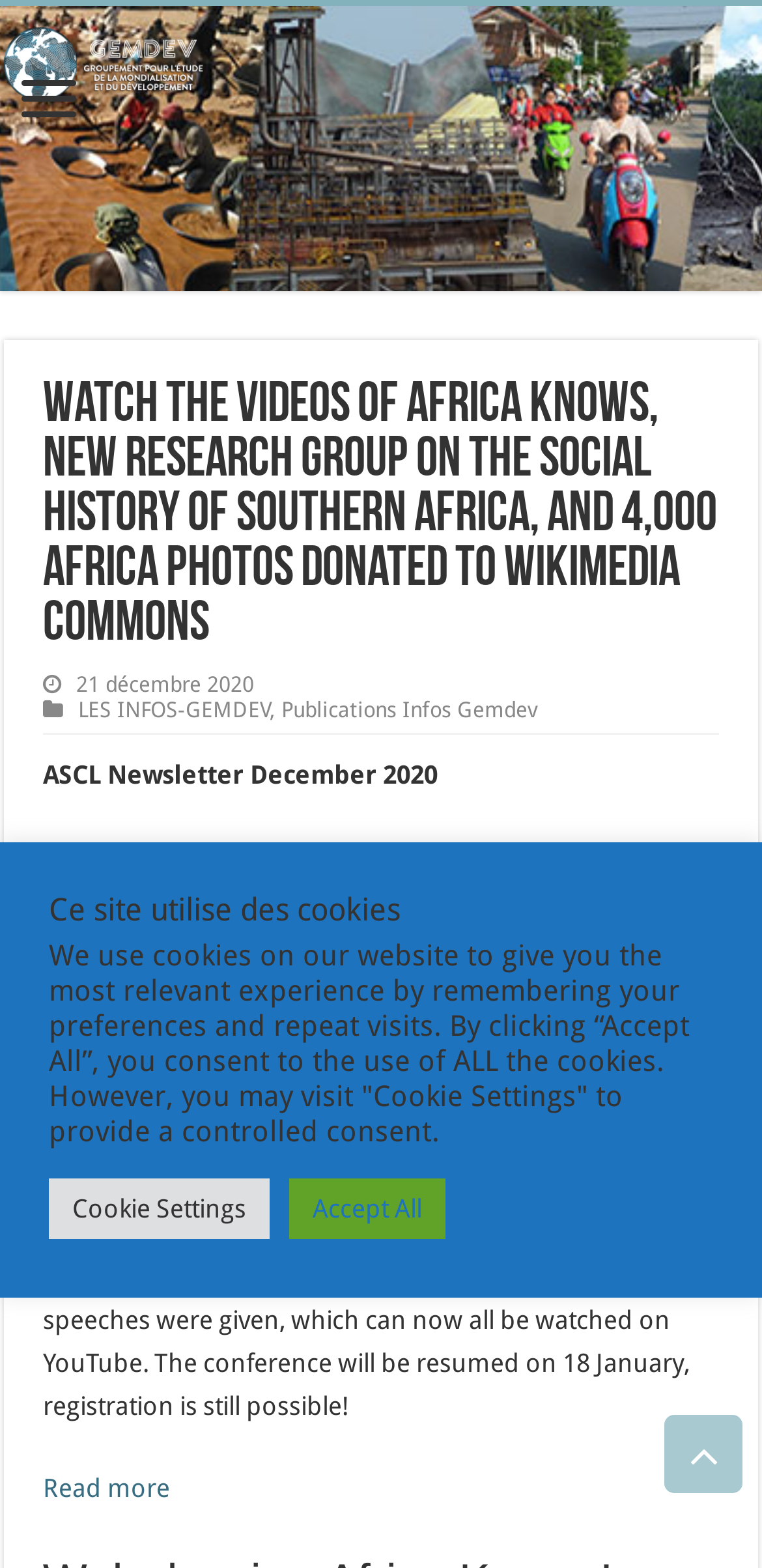Please respond in a single word or phrase: 
What is the purpose of the cookies on the website?

To give the most relevant experience